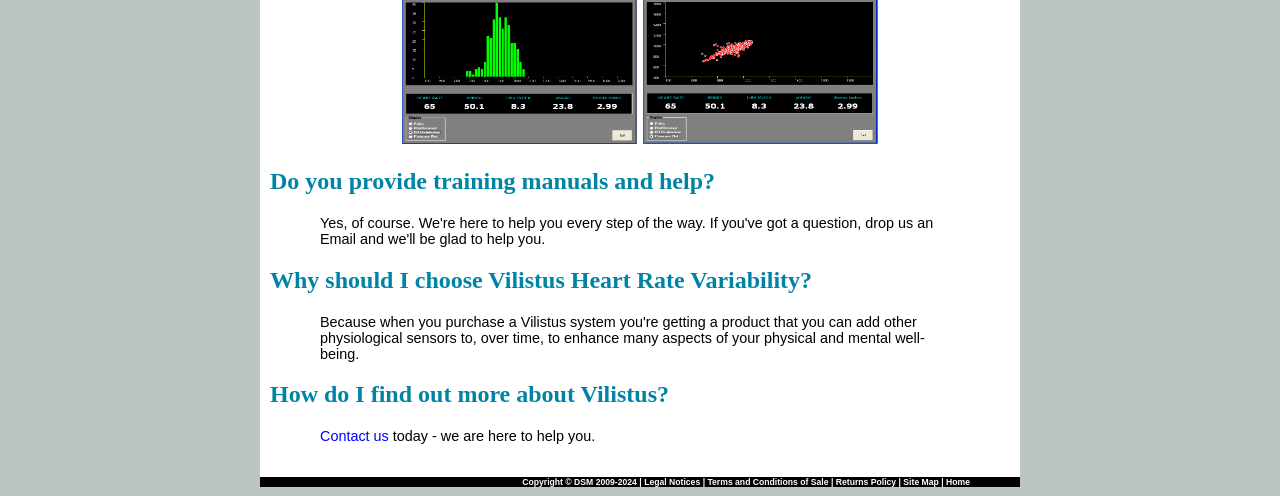What is the purpose of Vilistus?
Please look at the screenshot and answer in one word or a short phrase.

Heart Rate Variability